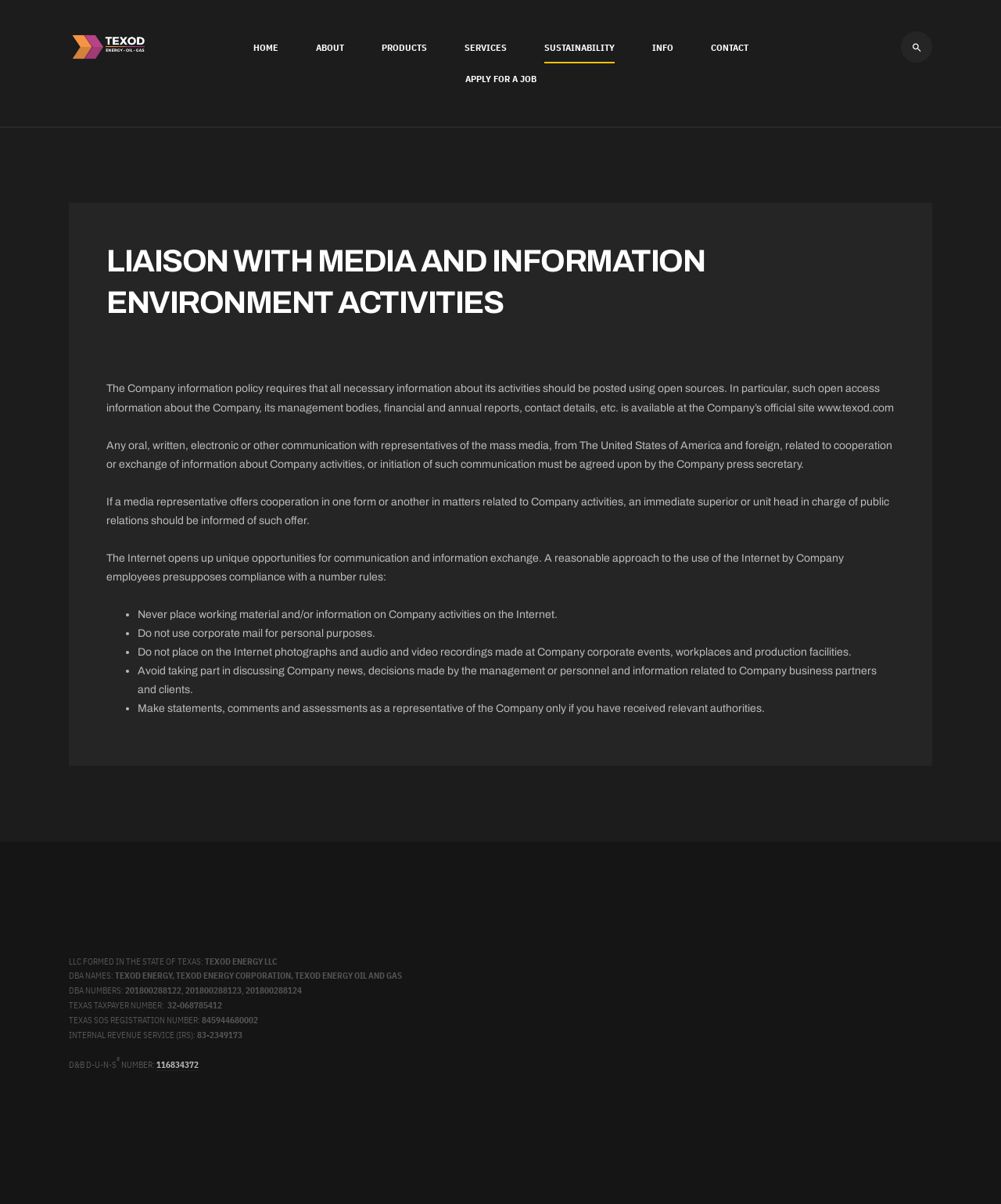What should employees avoid doing on the Internet?
Look at the image and answer the question using a single word or phrase.

Placing working material online